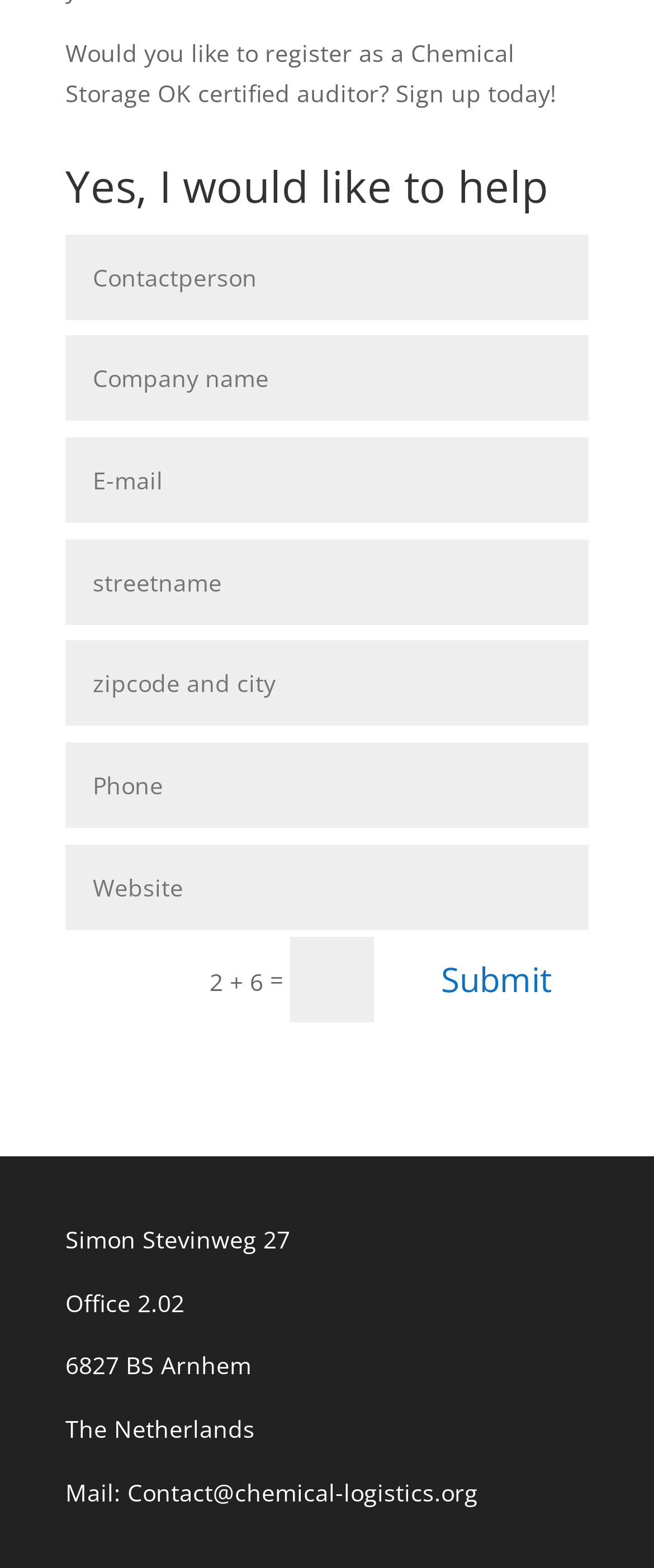Point out the bounding box coordinates of the section to click in order to follow this instruction: "Click the Submit button".

[0.618, 0.598, 0.9, 0.652]